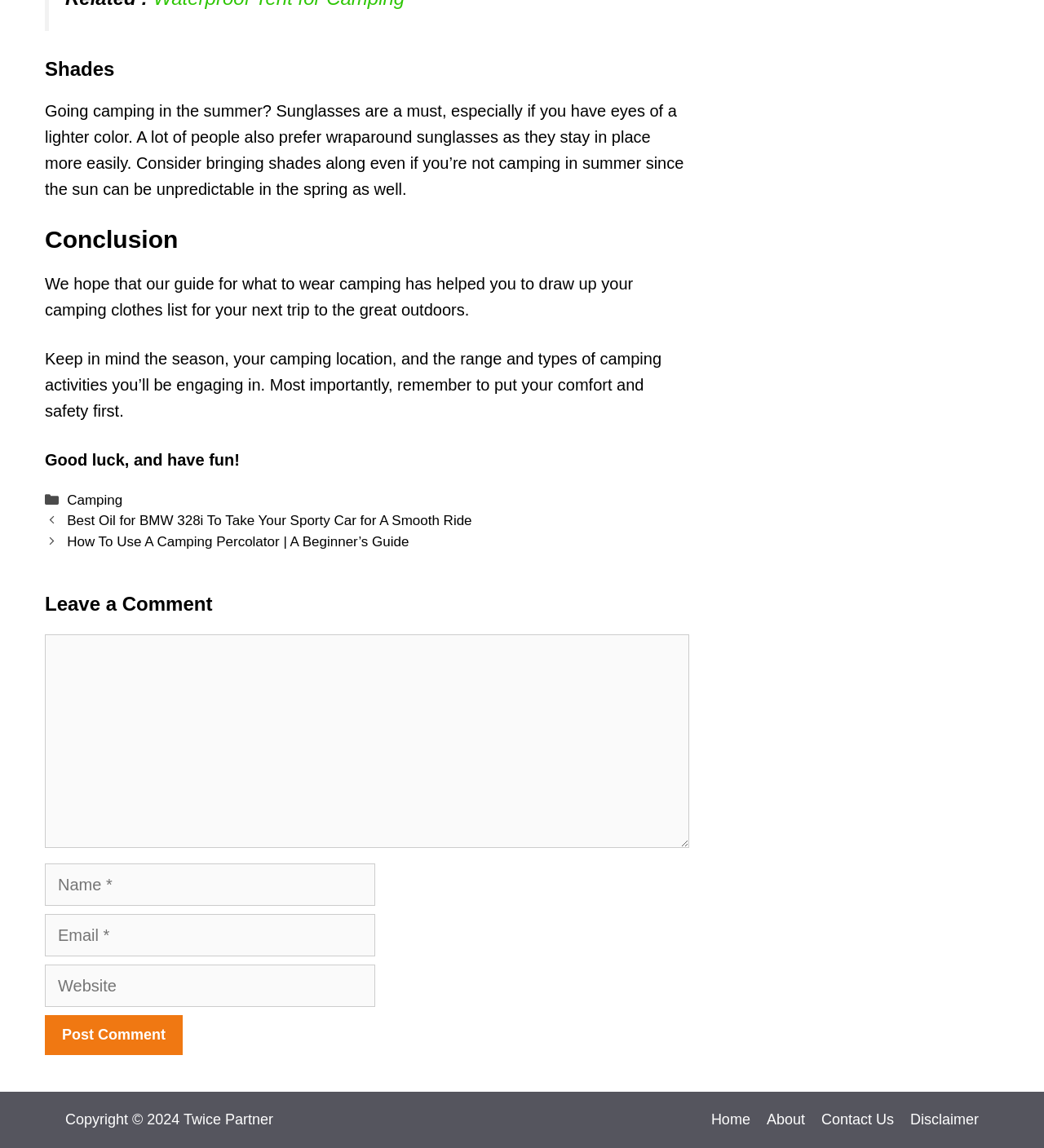Identify the bounding box coordinates of the part that should be clicked to carry out this instruction: "Click the 'Camping' link".

[0.064, 0.429, 0.117, 0.442]